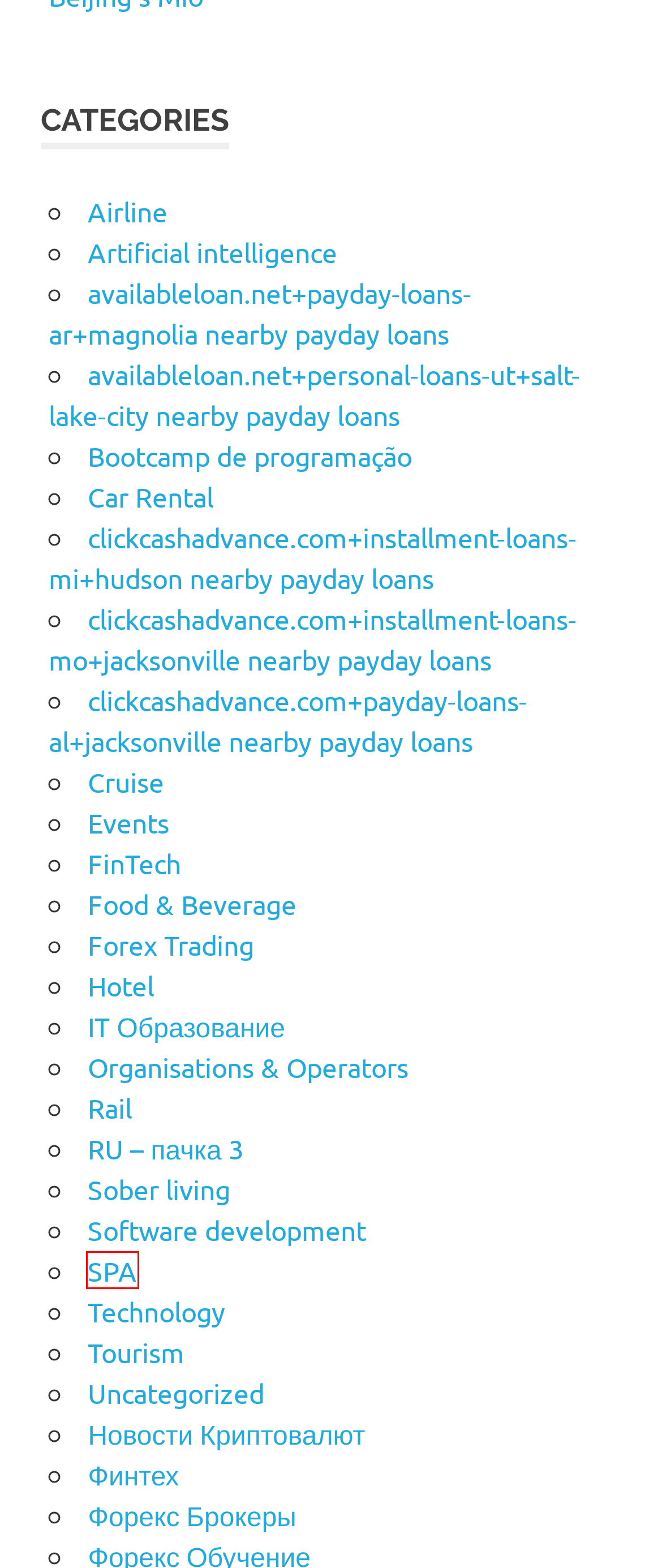You have a screenshot of a webpage where a red bounding box highlights a specific UI element. Identify the description that best matches the resulting webpage after the highlighted element is clicked. The choices are:
A. FinTech – TripViva
B. Новости Криптовалют – TripViva
C. clickcashadvance.com+payday-loans-al+jacksonville nearby payday loans – TripViva
D. Car Rental – TripViva
E. Форекс Брокеры – TripViva
F. Финтех – TripViva
G. Food & Beverage – TripViva
H. SPA – TripViva

H